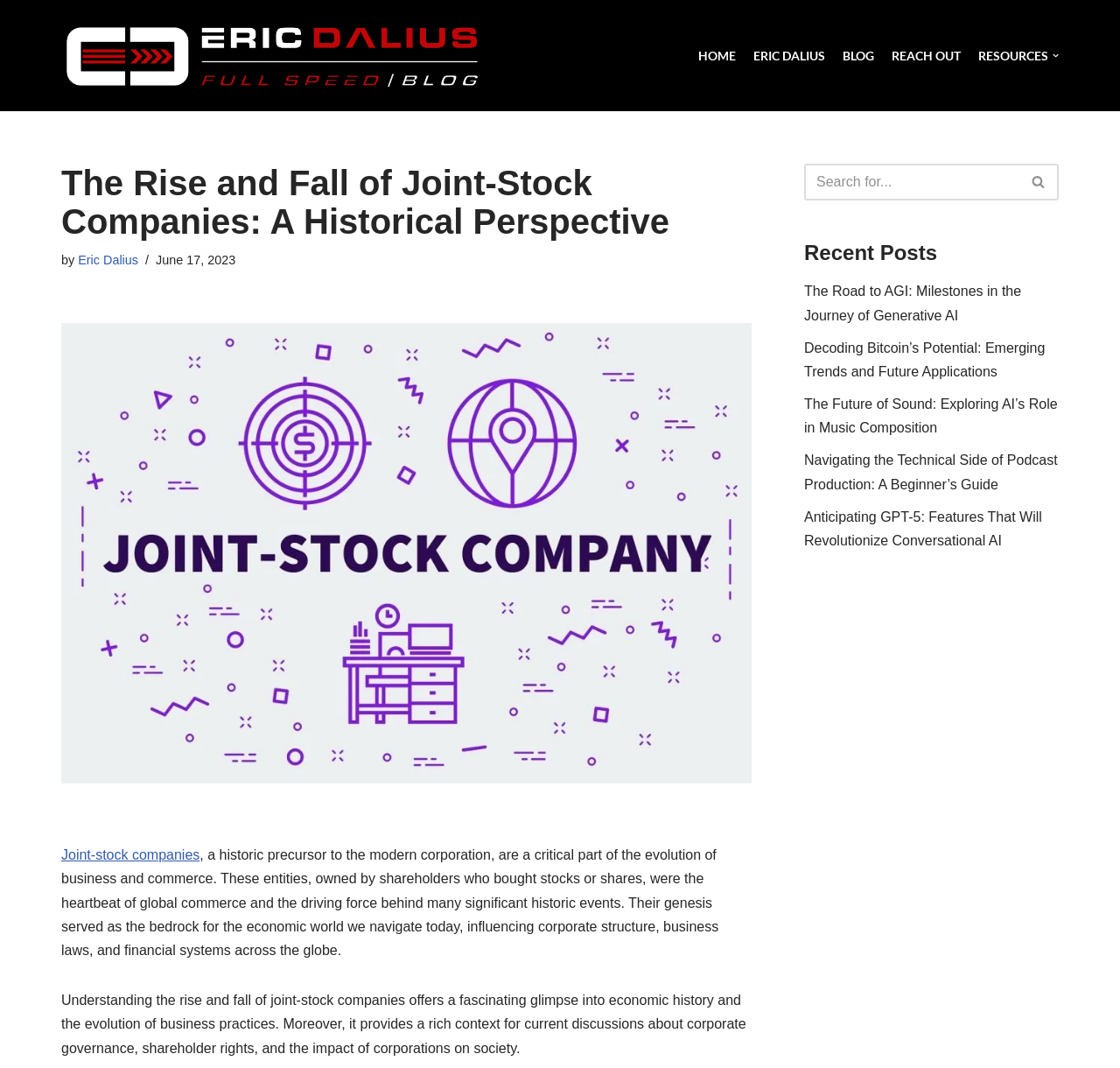What is the date of the article?
Based on the screenshot, answer the question with a single word or phrase.

June 17, 2023